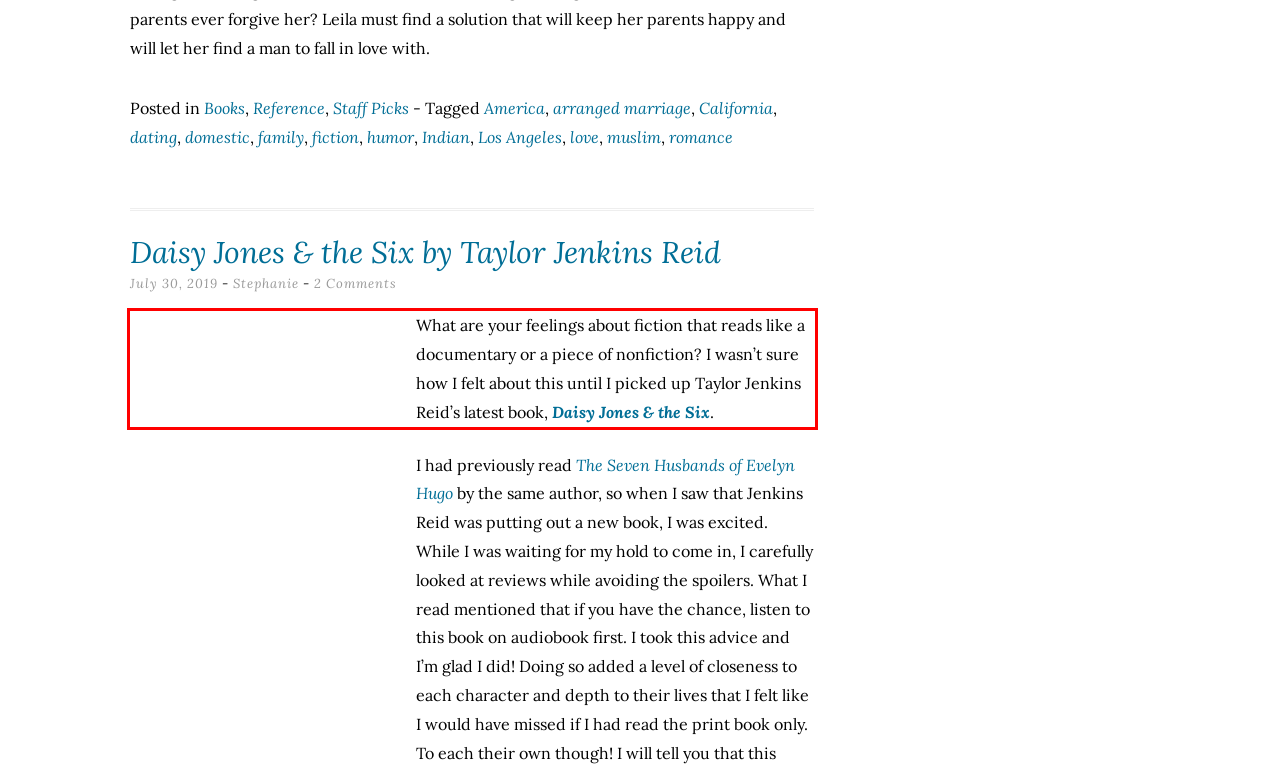Look at the webpage screenshot and recognize the text inside the red bounding box.

What are your feelings about fiction that reads like a documentary or a piece of nonfiction? I wasn’t sure how I felt about this until I picked up Taylor Jenkins Reid’s latest book, Daisy Jones & the Six.